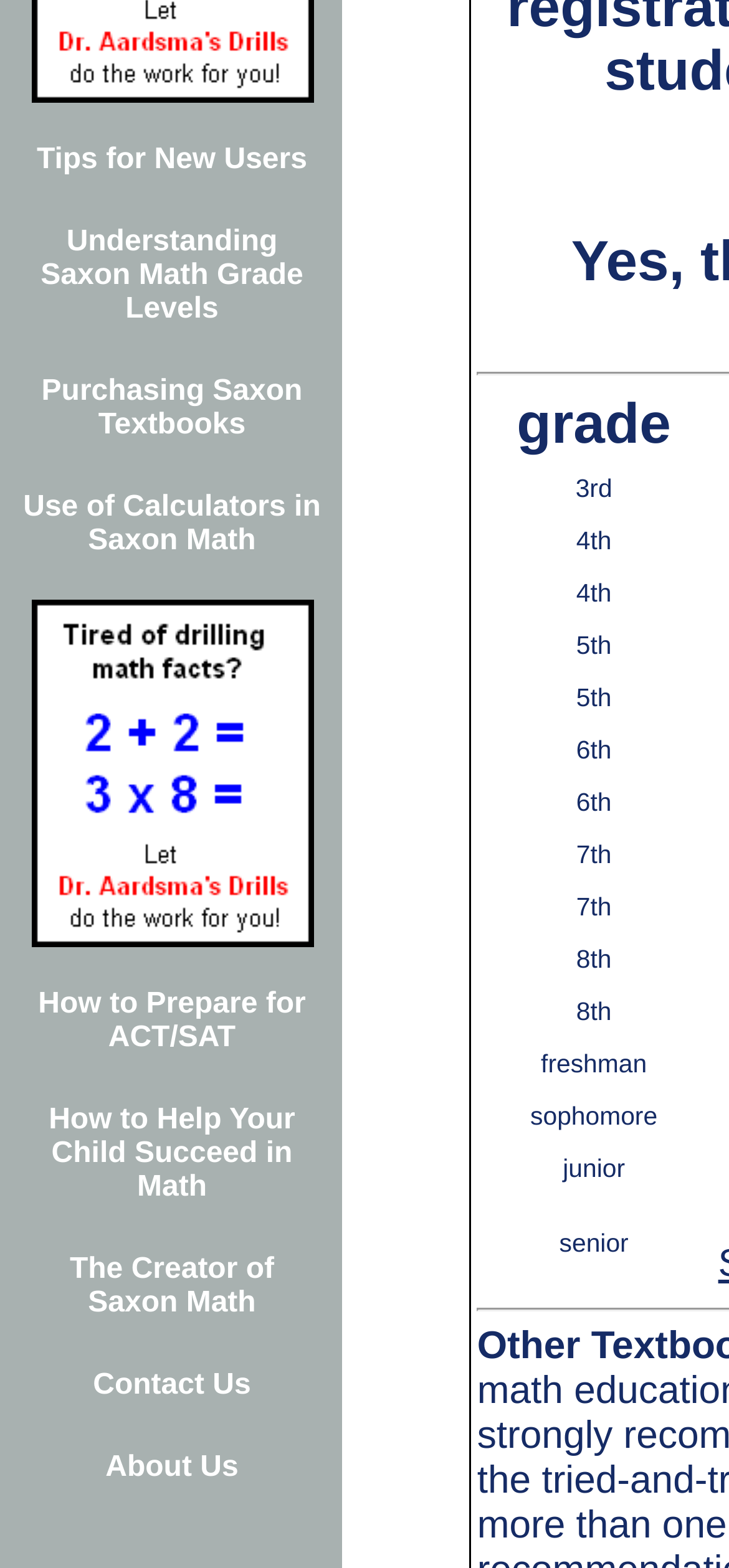Point out the bounding box coordinates of the section to click in order to follow this instruction: "Read blog posts".

None